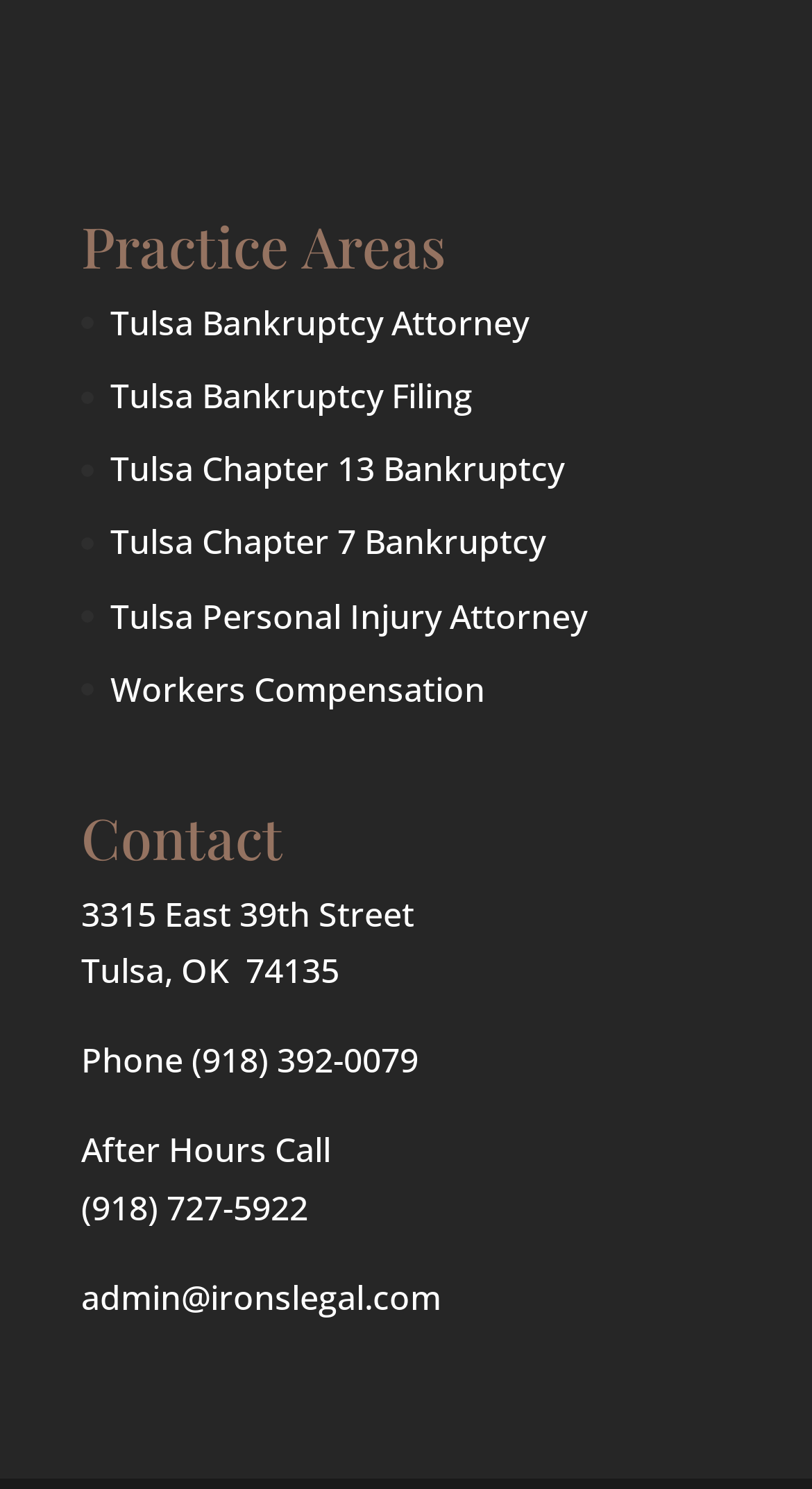What is the email address of the law firm?
Observe the image and answer the question with a one-word or short phrase response.

admin@ironslegal.com